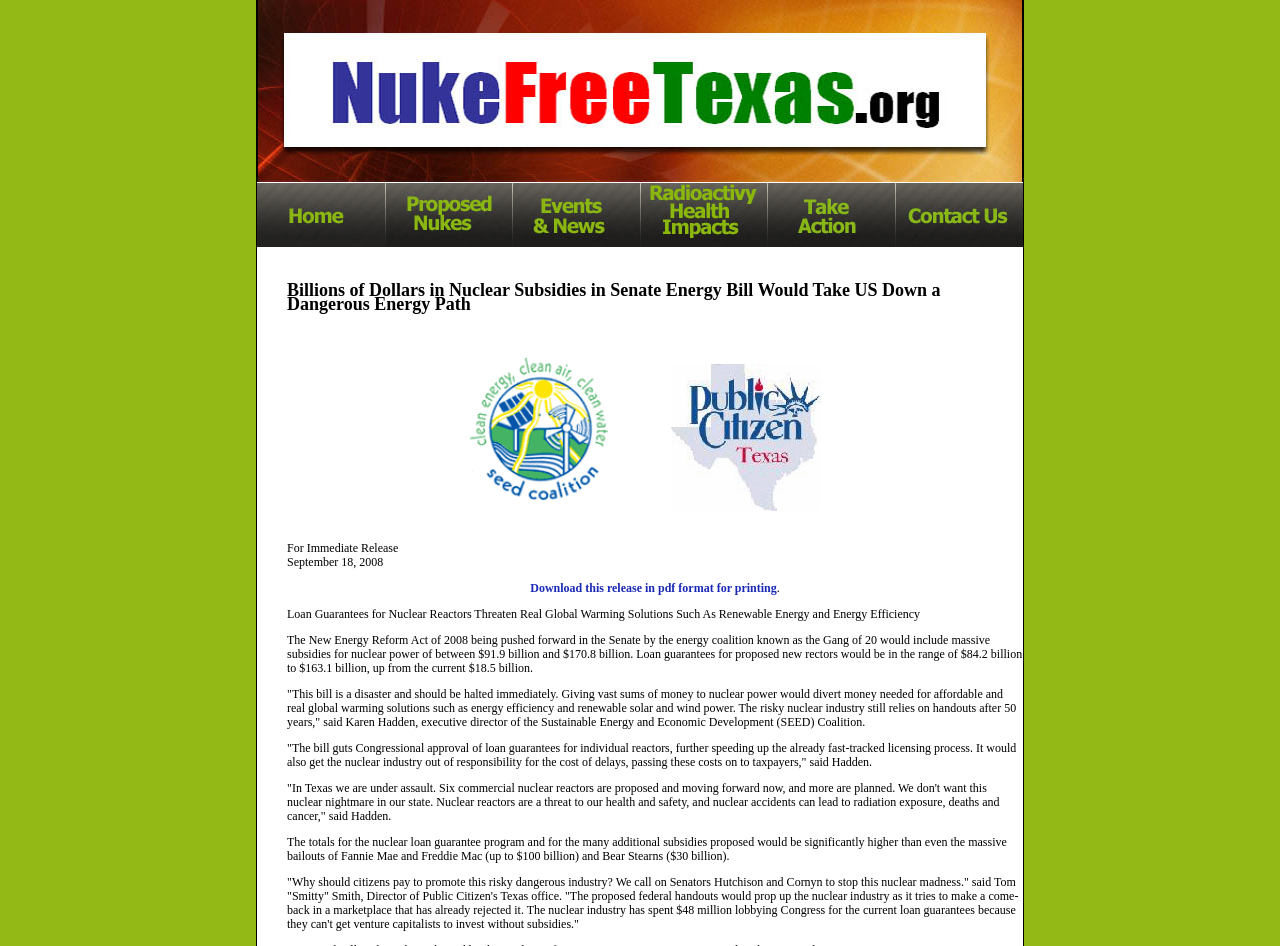What is the name of the organization mentioned in the article? From the image, respond with a single word or brief phrase.

SEED Coalition